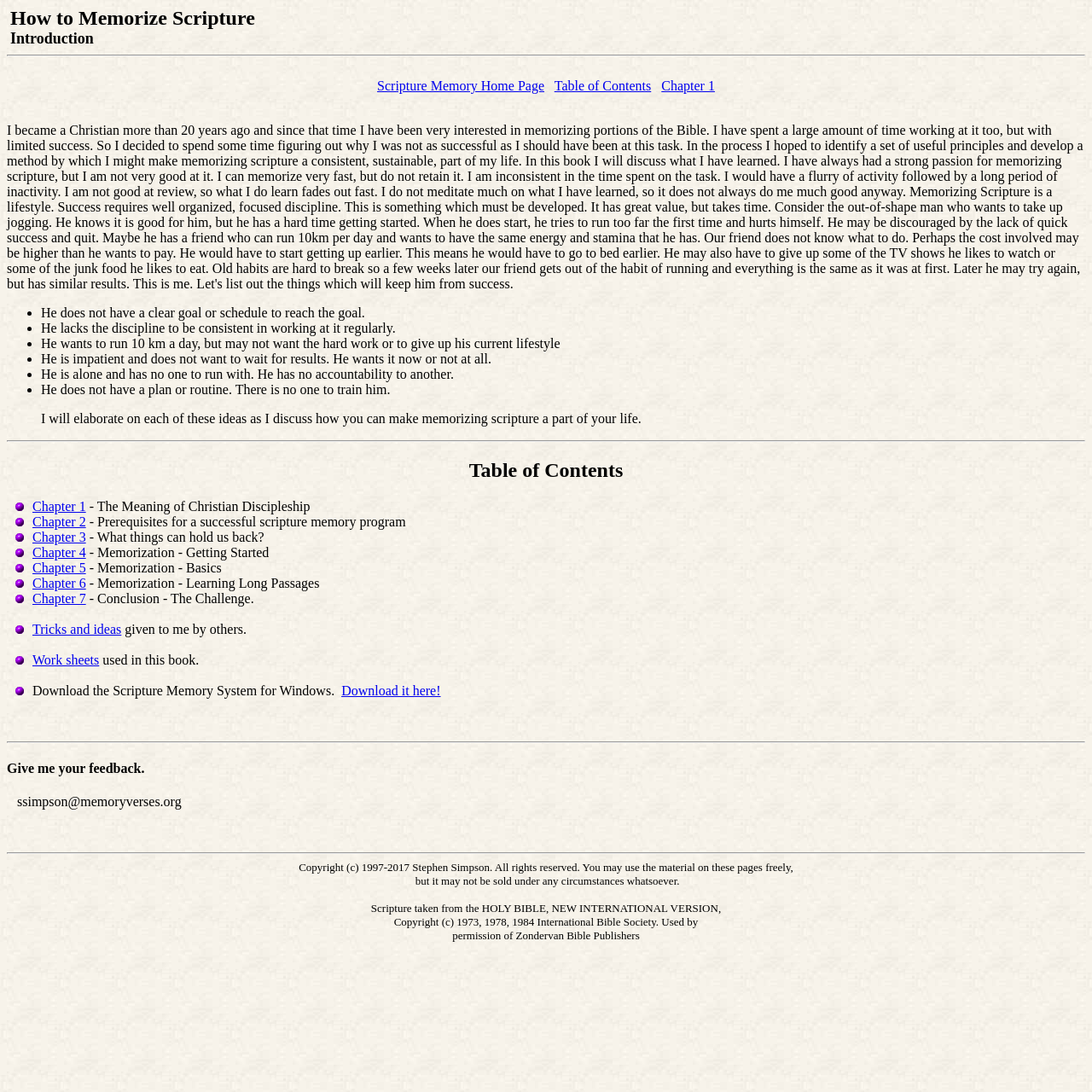Point out the bounding box coordinates of the section to click in order to follow this instruction: "Read the 'Table of Contents'".

[0.508, 0.072, 0.596, 0.085]